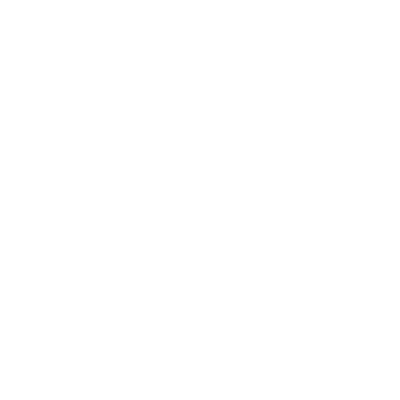How much does the product cost?
Answer with a single word or phrase, using the screenshot for reference.

$18.89